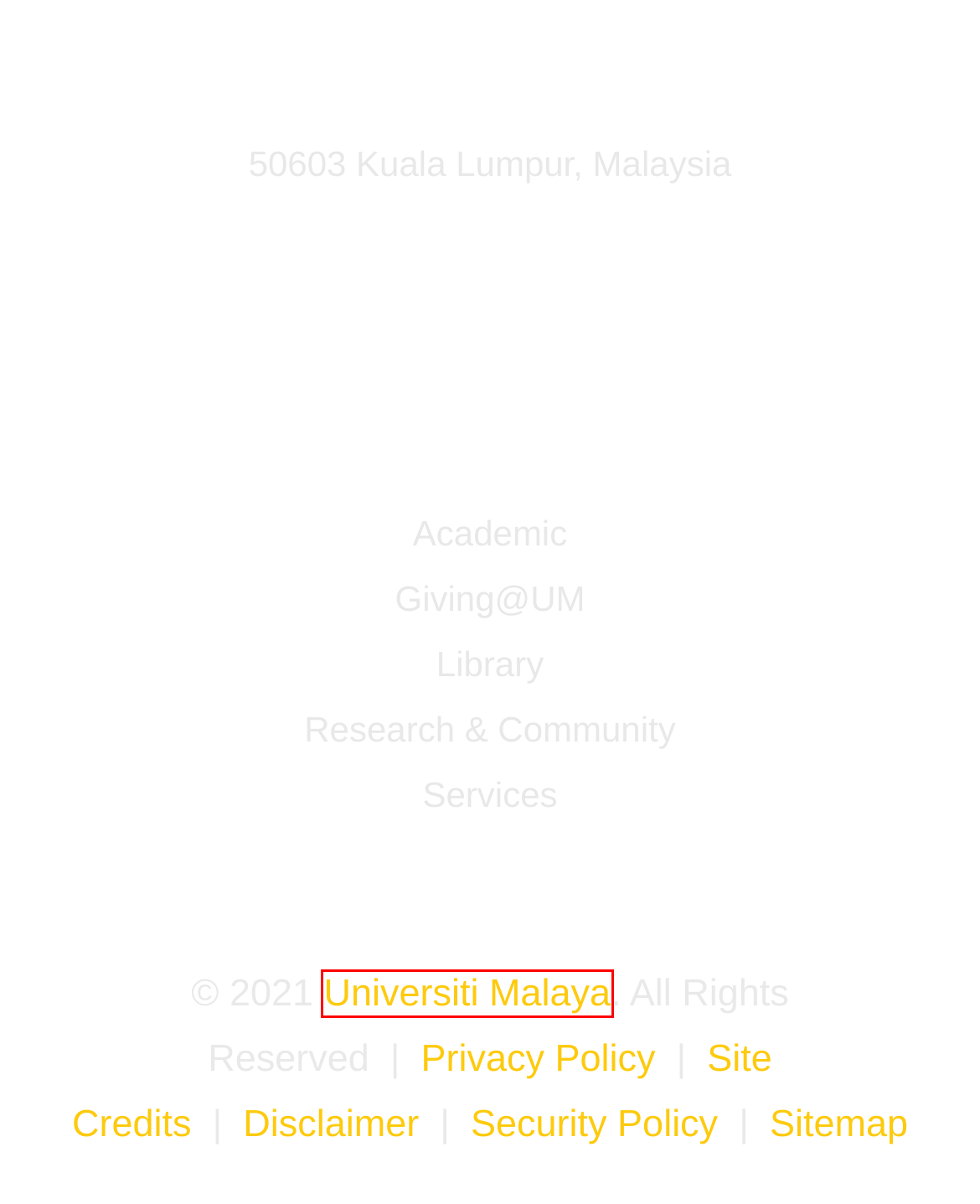Given a webpage screenshot with a red bounding box around a UI element, choose the webpage description that best matches the new webpage after clicking the element within the bounding box. Here are the candidates:
A. Welcome to Universiti Malaya
B. Vision & Mission
C. UM Services
D. University of Malaya Endowment Fund (UMEF)
E. UM Academic & International
F. UM Career Portal
G. Our History
H. UMResearch | Universiti Malaya Research

A